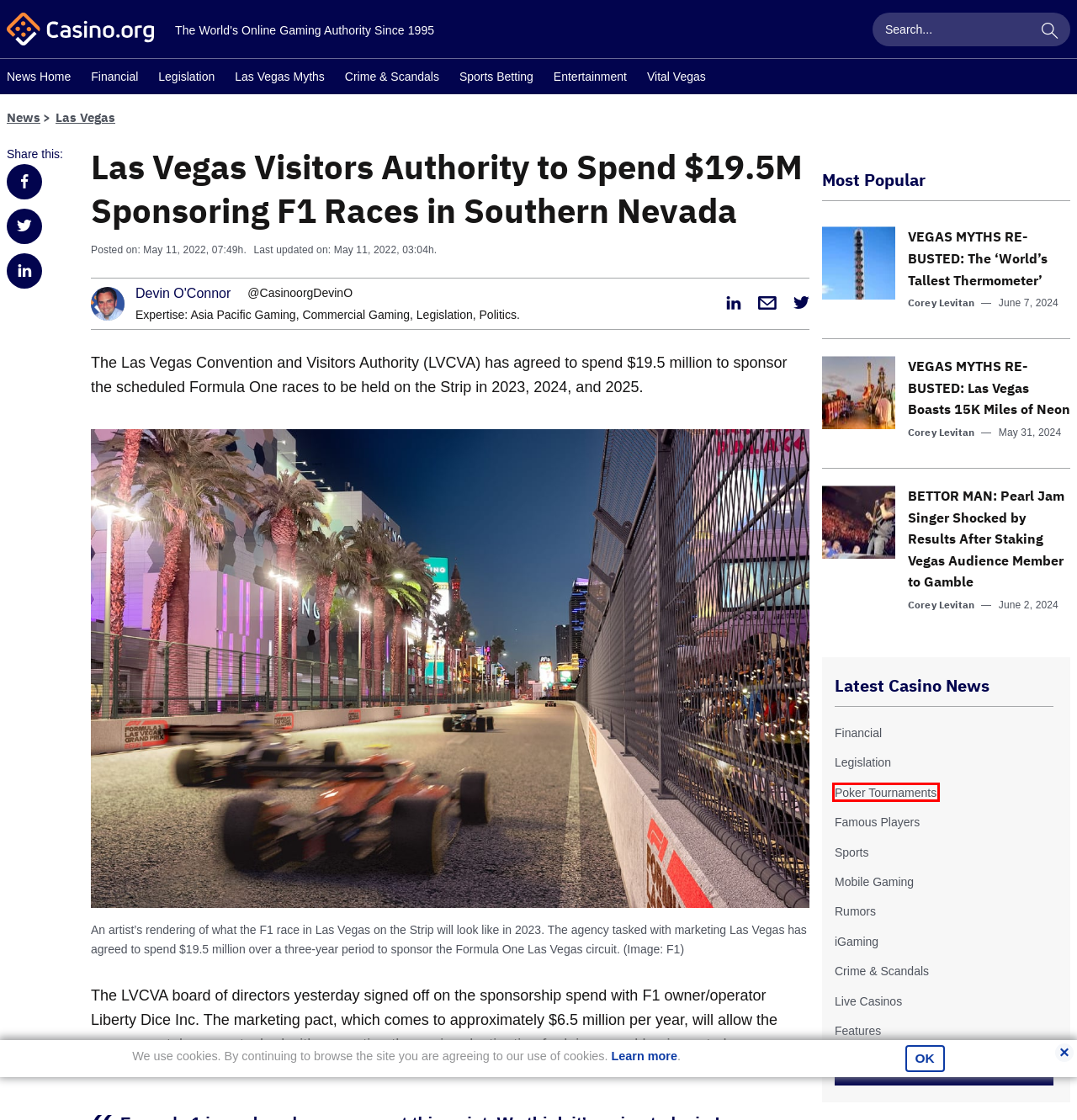Review the screenshot of a webpage which includes a red bounding box around an element. Select the description that best fits the new webpage once the element in the bounding box is clicked. Here are the candidates:
A. Trusted Casino & Sportsbook Guide for 25 Years - Casino.org
B. VEGAS MYTHS RE-BUSTED: Las Vegas Boasts 15K Miles of Neon - Casino.org
C. iGaming - Casino.org
D. VEGAS MYTHS RE-BUSTED: The 'World’s Tallest Thermometer' - Casino.org
E. Land Casino & Gambling News (Casino Projects & Openings) - Casino.org
F. Online & Offline Casino & Poker Tournament News - Casino.org
G. Rumours and Gossip In The Gambling Industry - Casino.org
H. Sports Betting News - The Latest Coverage - Casino.org

F